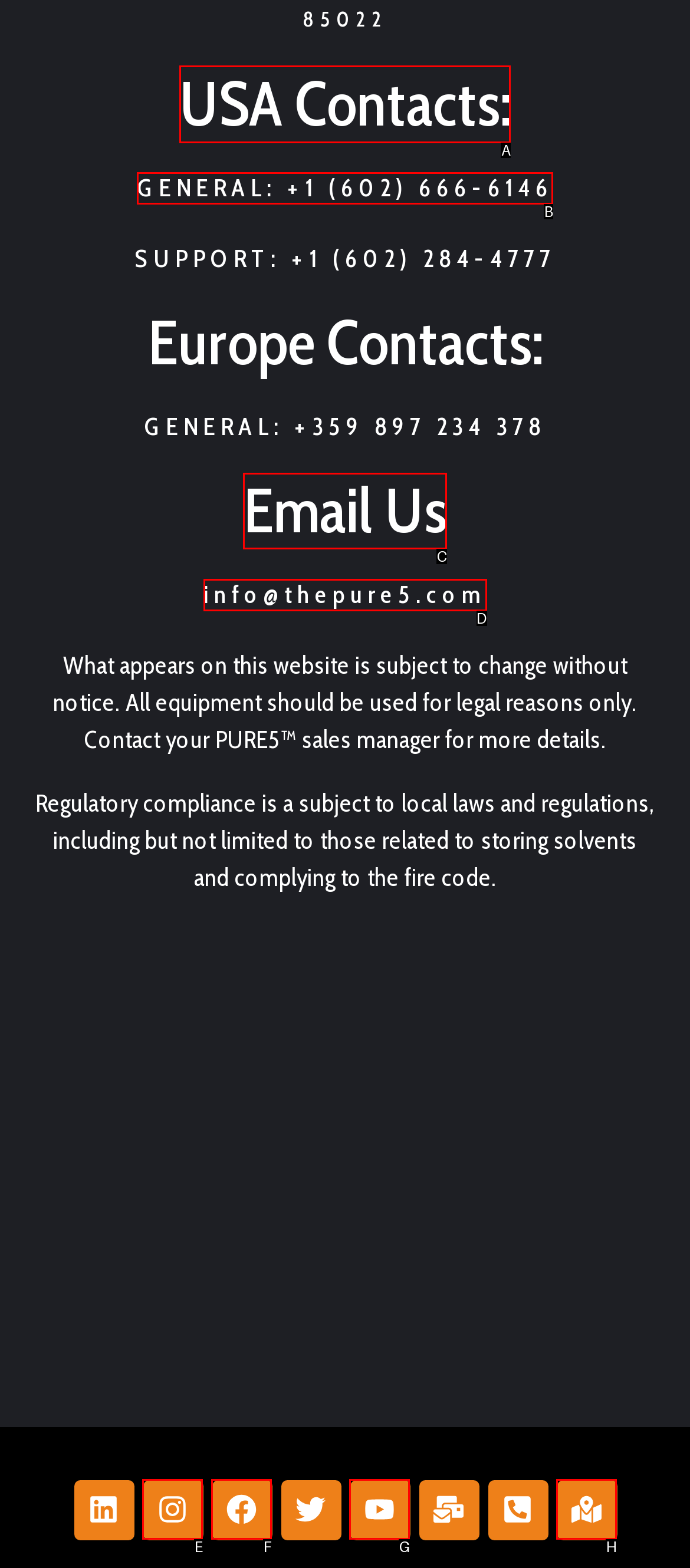Choose the letter of the UI element necessary for this task: Click USA Contacts link
Answer with the correct letter.

A